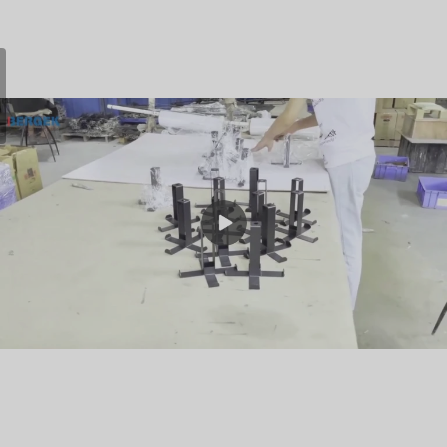What type of parts are being manufactured?
Give a single word or phrase as your answer by examining the image.

Custom metal parts